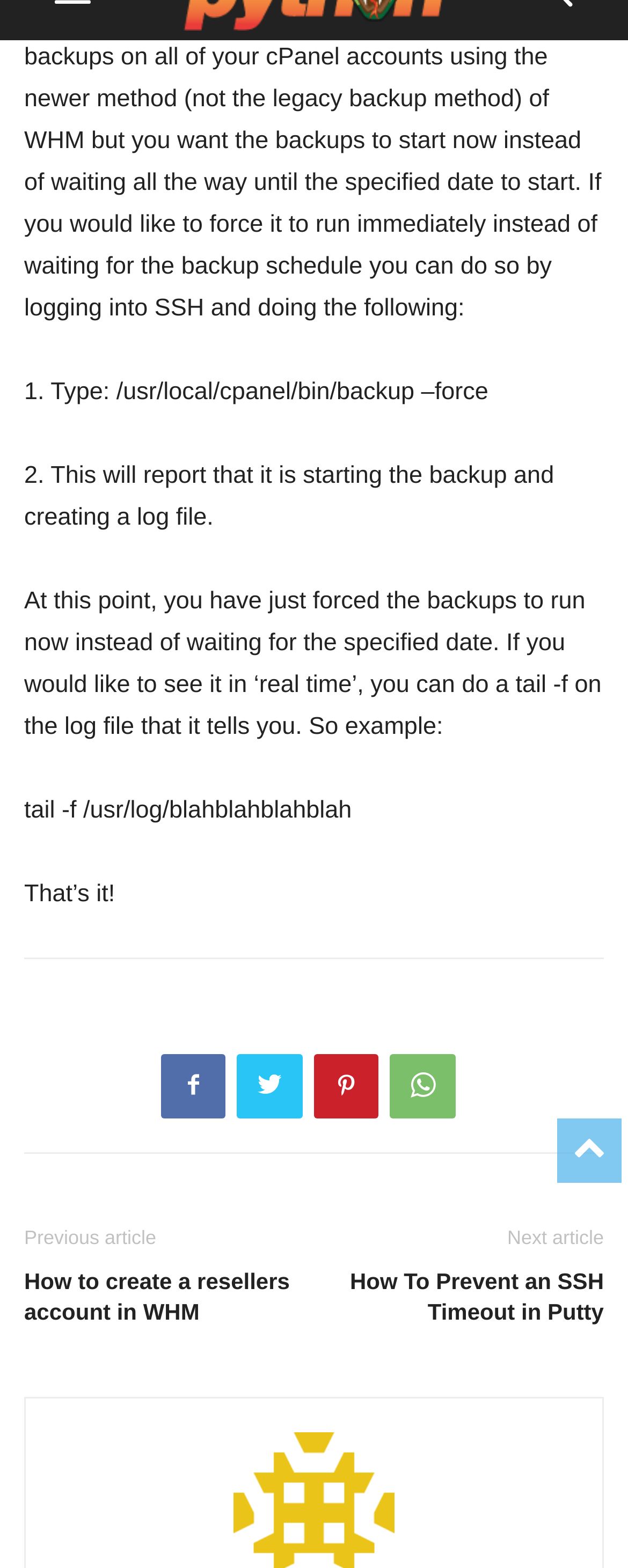Please identify the bounding box coordinates of the area I need to click to accomplish the following instruction: "Click the link to create a resellers account in WHM".

[0.038, 0.807, 0.474, 0.846]